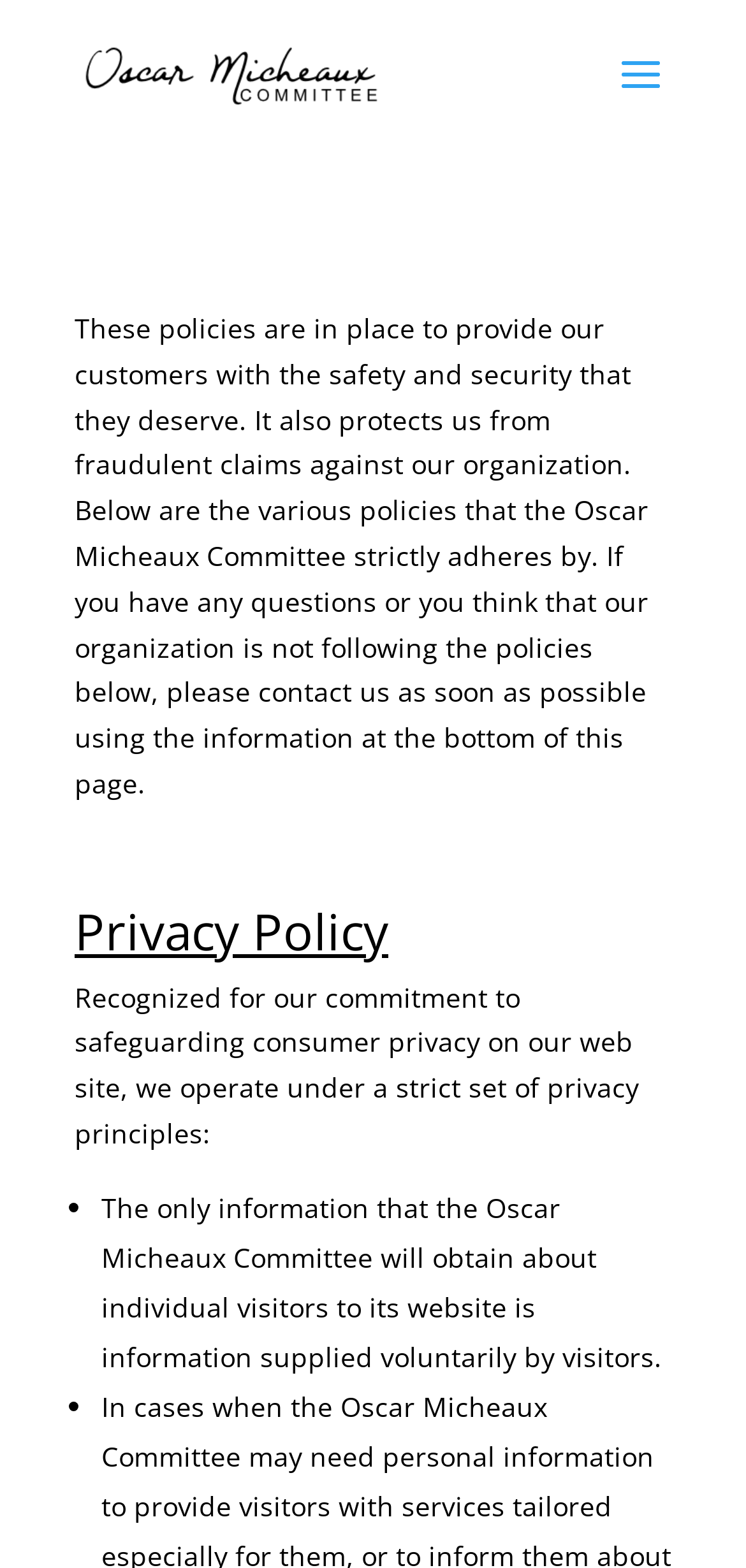Given the element description alt="Oscar Micheaux Committee", specify the bounding box coordinates of the corresponding UI element in the format (top-left x, top-left y, bottom-right x, bottom-right y). All values must be between 0 and 1.

[0.11, 0.035, 0.51, 0.058]